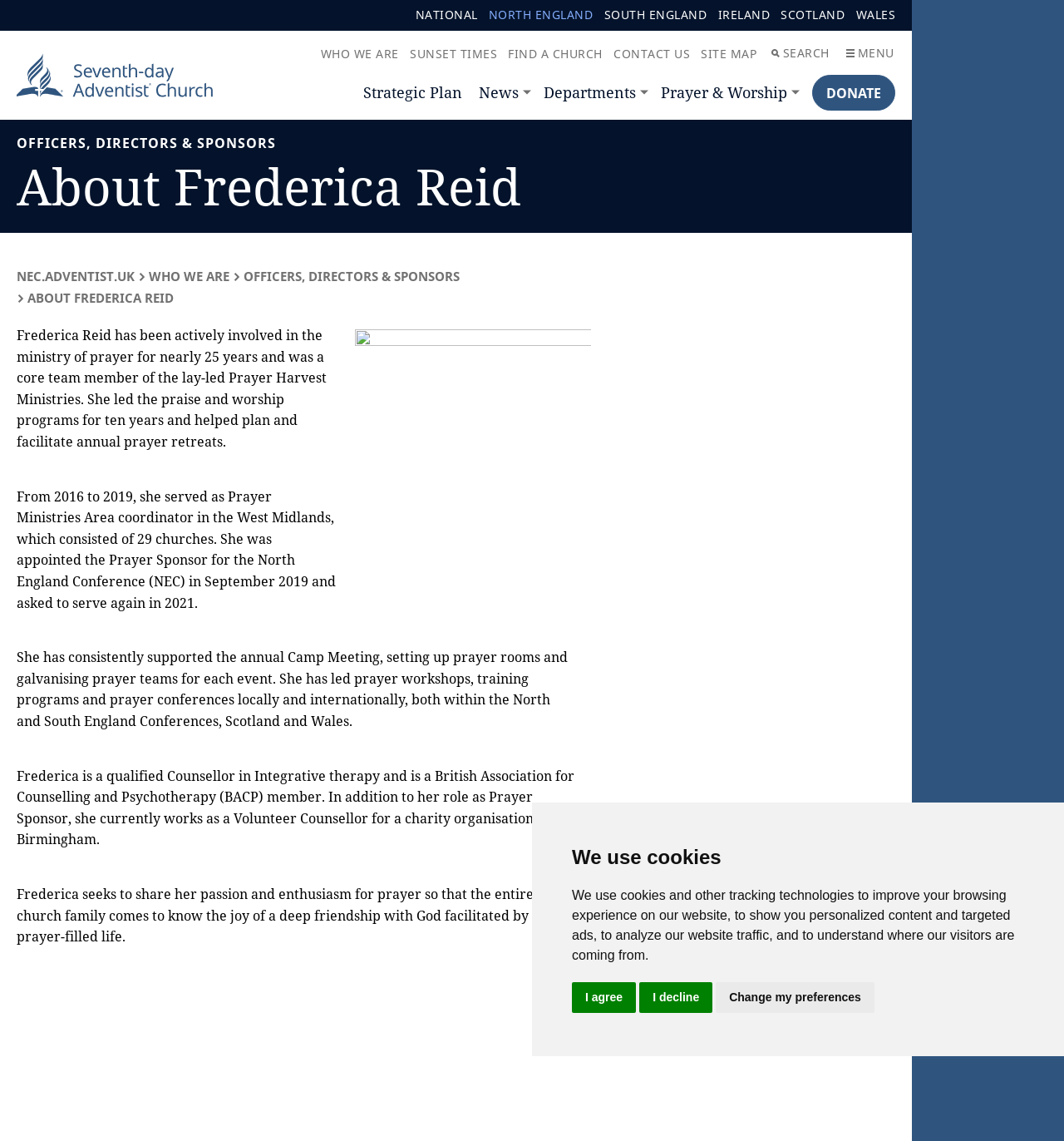Pinpoint the bounding box coordinates of the clickable element needed to complete the instruction: "Click the 'WHO WE ARE' link". The coordinates should be provided as four float numbers between 0 and 1: [left, top, right, bottom].

[0.296, 0.035, 0.38, 0.06]